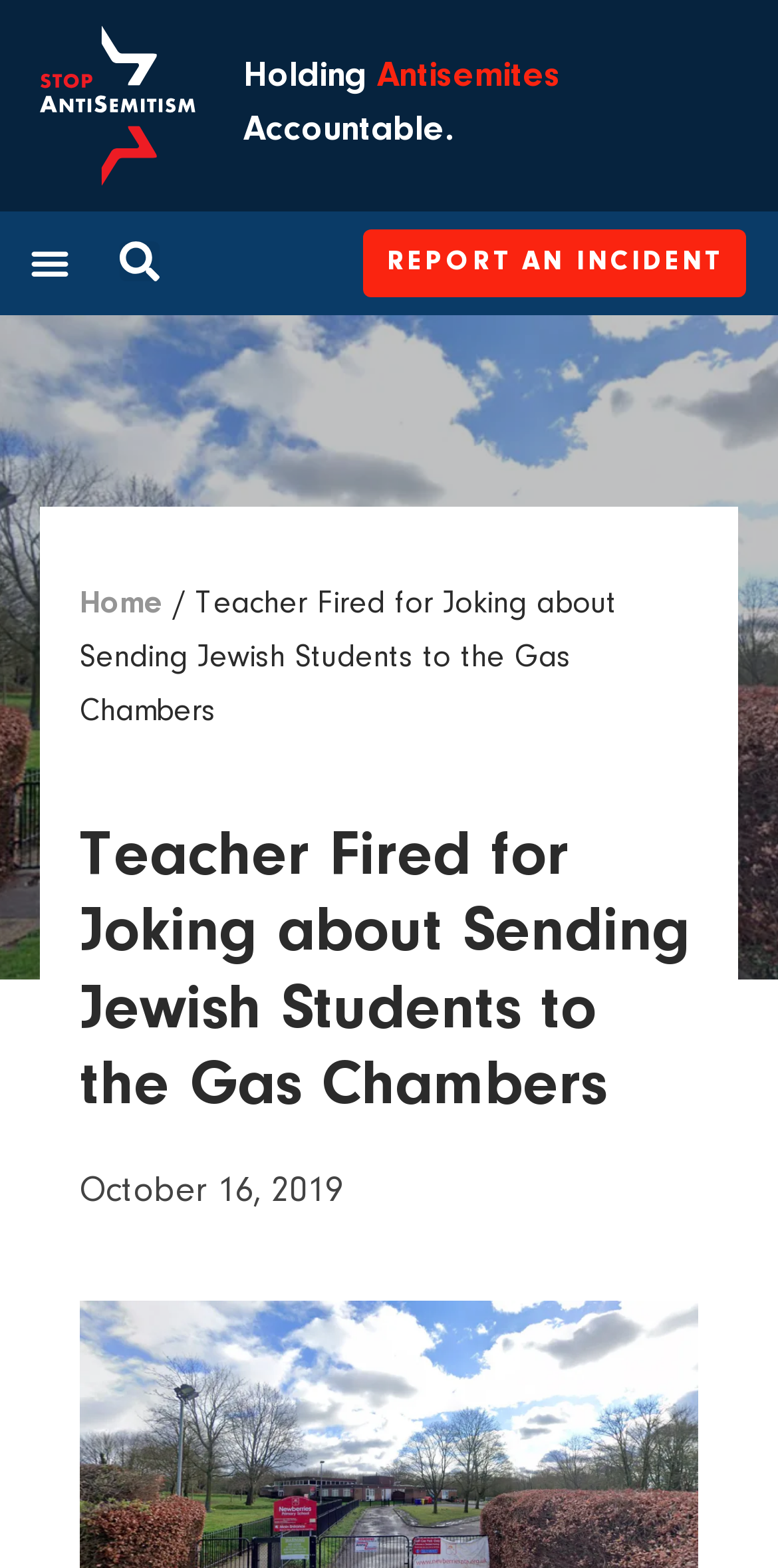What is the main heading of this webpage? Please extract and provide it.

Teacher Fired for Joking about Sending Jewish Students to the Gas Chambers